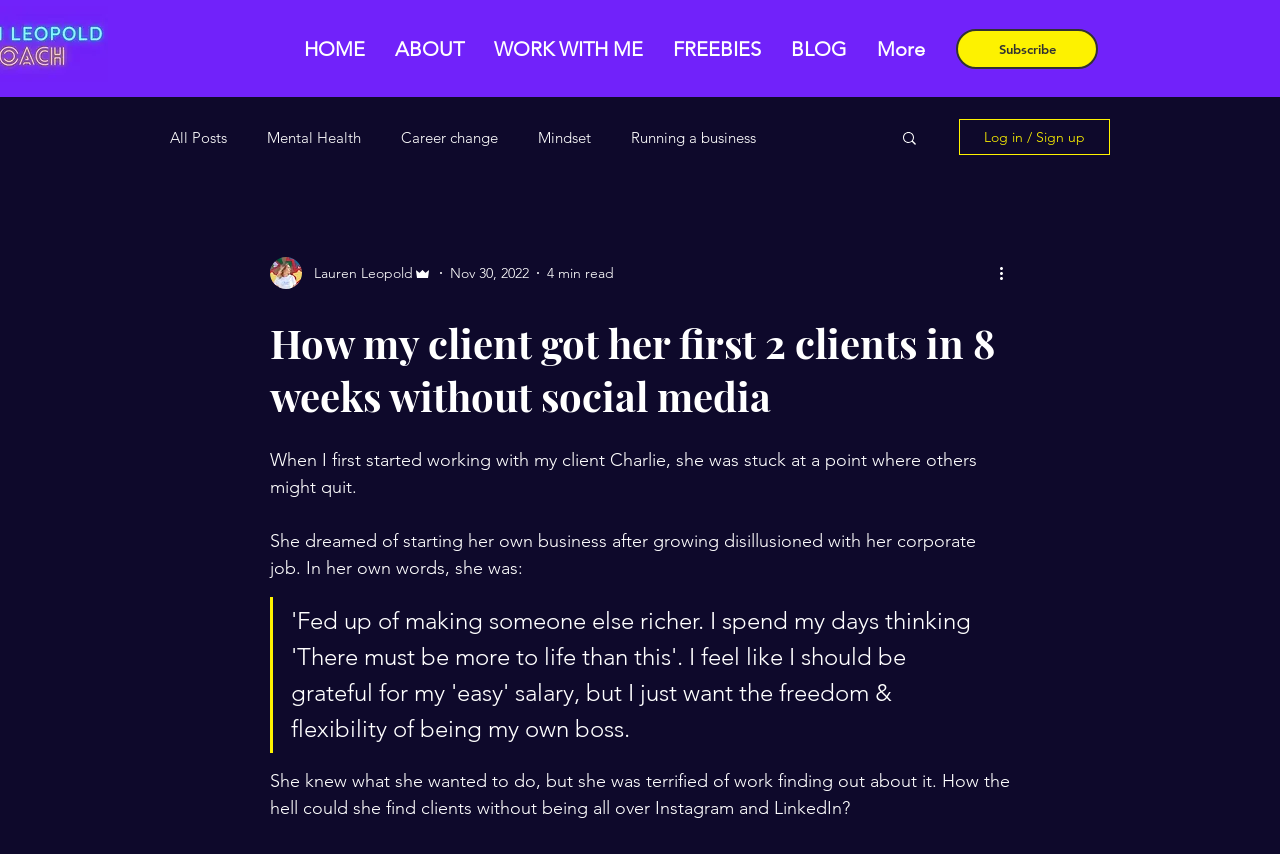What is the estimated reading time of the blog post?
Refer to the image and give a detailed answer to the question.

I found a generic element with the text '4 min read' at coordinates [0.427, 0.309, 0.48, 0.33]. This element is a child of the element with the writer's name and image, which suggests that it is the estimated reading time of the blog post.